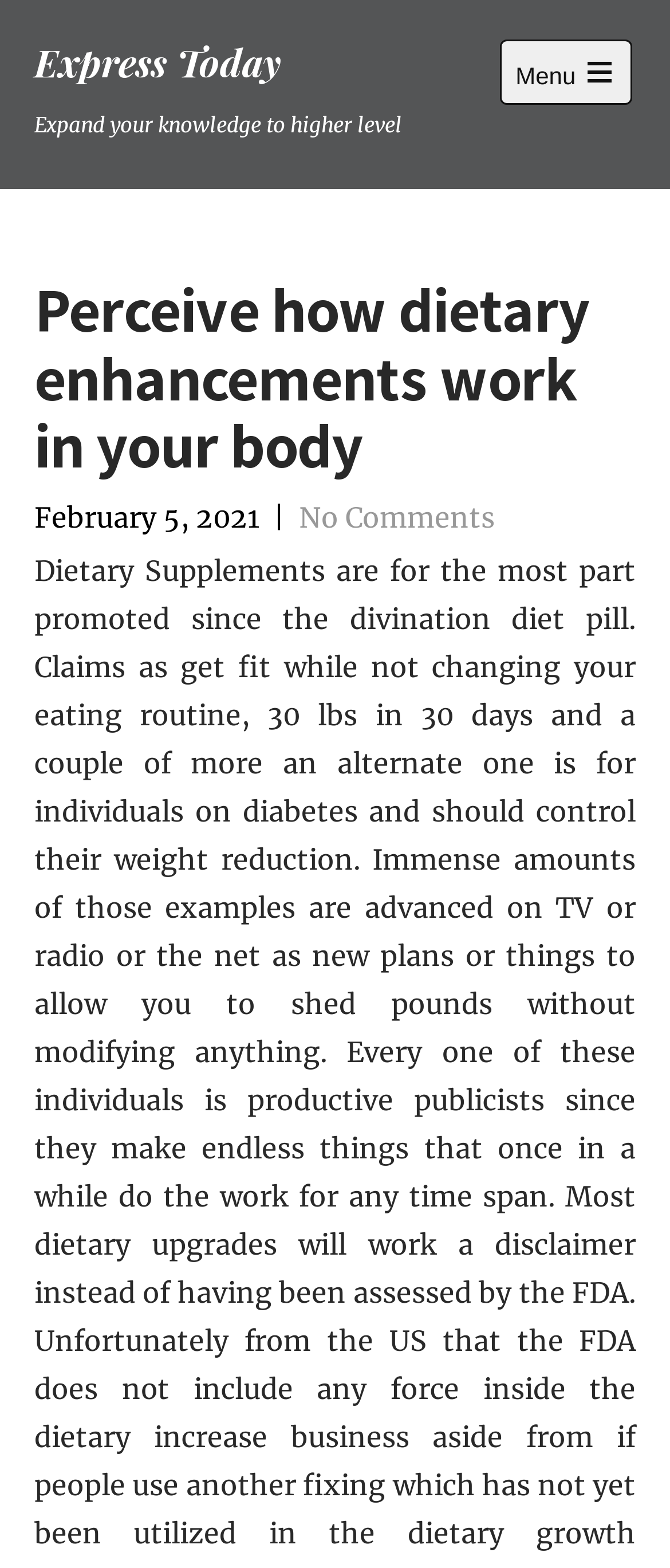Can you identify and provide the main heading of the webpage?

Perceive how dietary enhancements work in your body